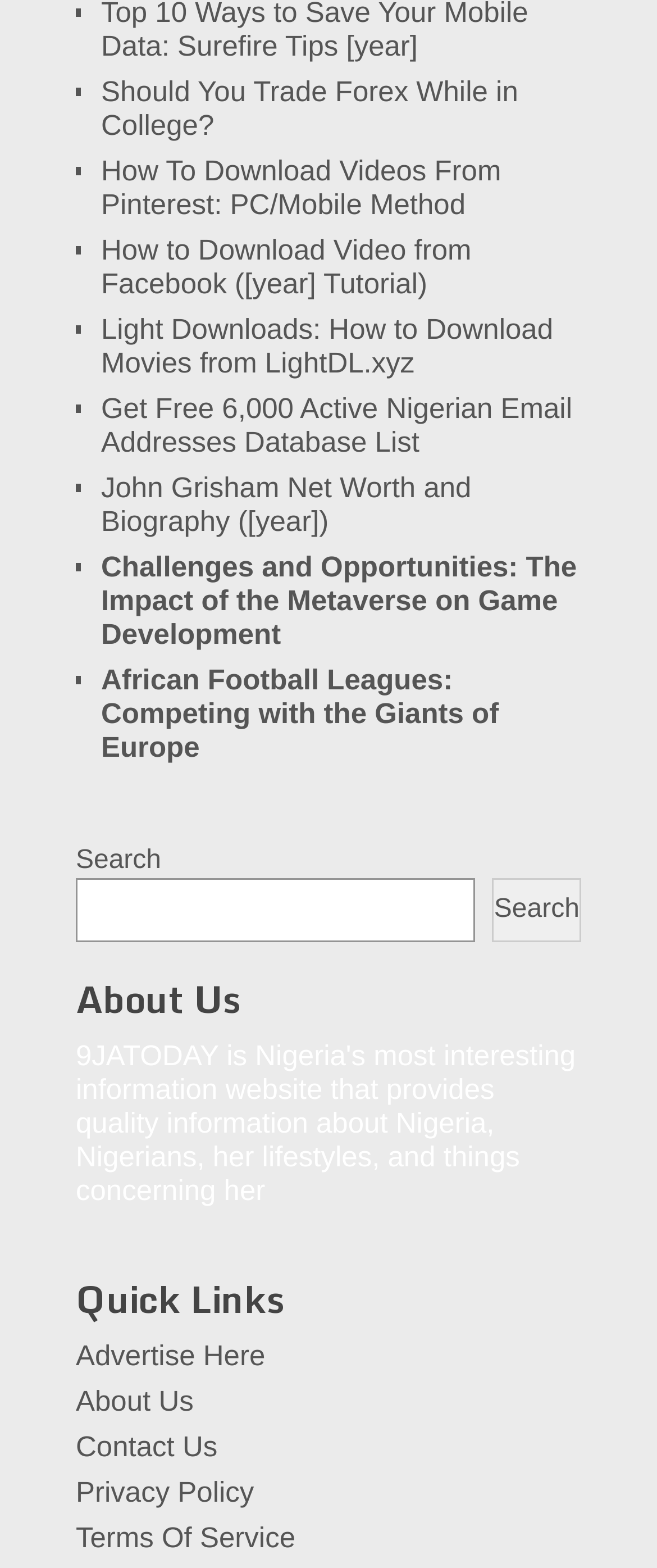Find the bounding box coordinates of the element I should click to carry out the following instruction: "Visit the About Us page".

[0.115, 0.883, 0.295, 0.904]